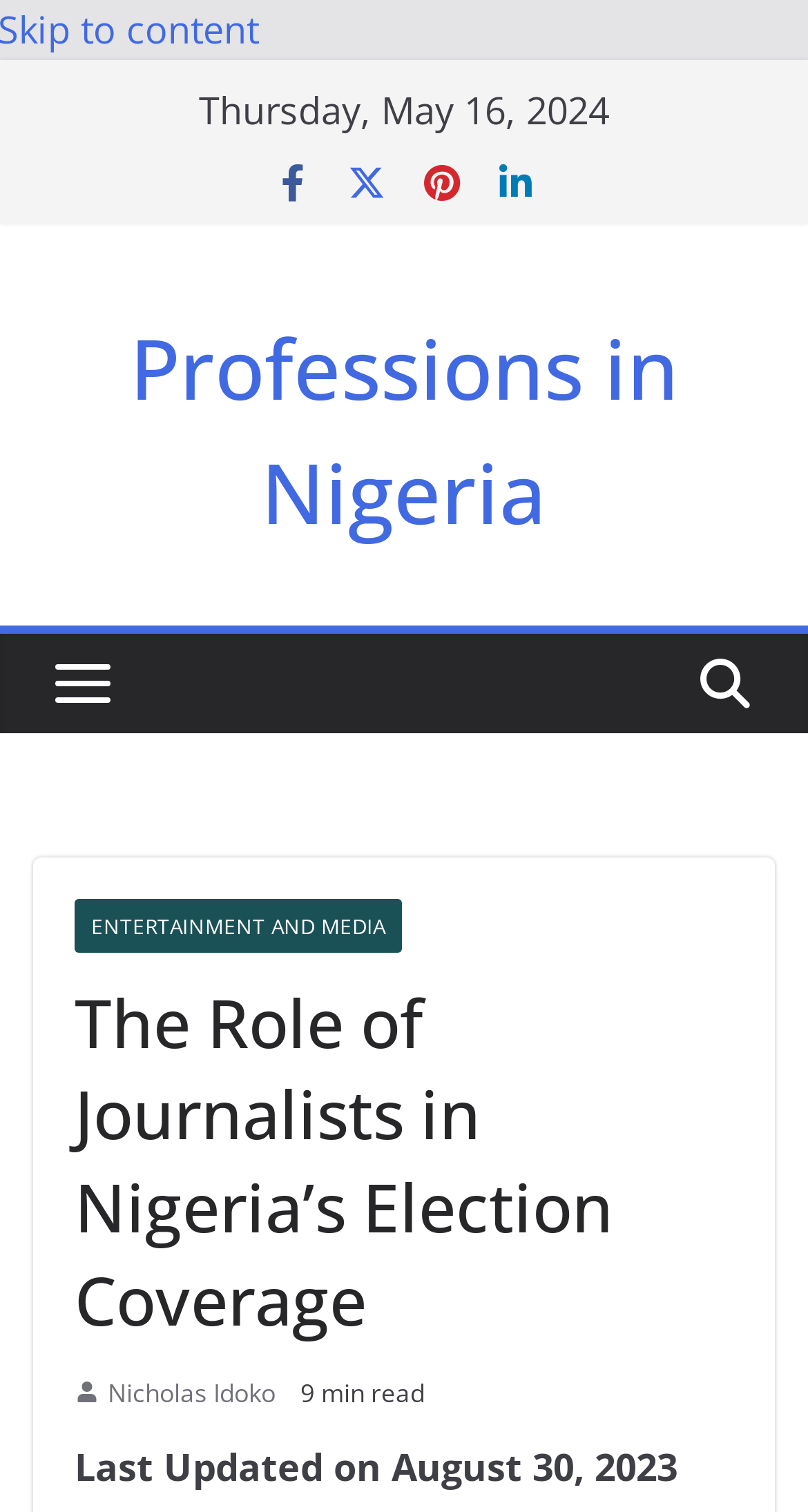How long does it take to read the article?
Look at the image and answer the question using a single word or phrase.

9 min